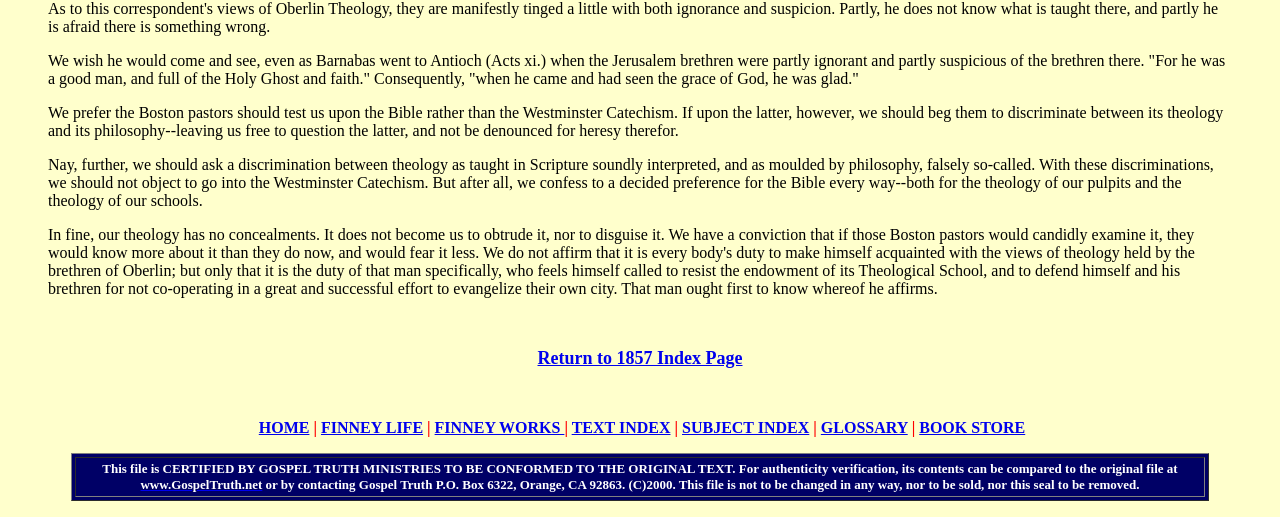Locate the bounding box of the UI element defined by this description: "FINNEY LIFE". The coordinates should be given as four float numbers between 0 and 1, formatted as [left, top, right, bottom].

[0.251, 0.81, 0.331, 0.843]